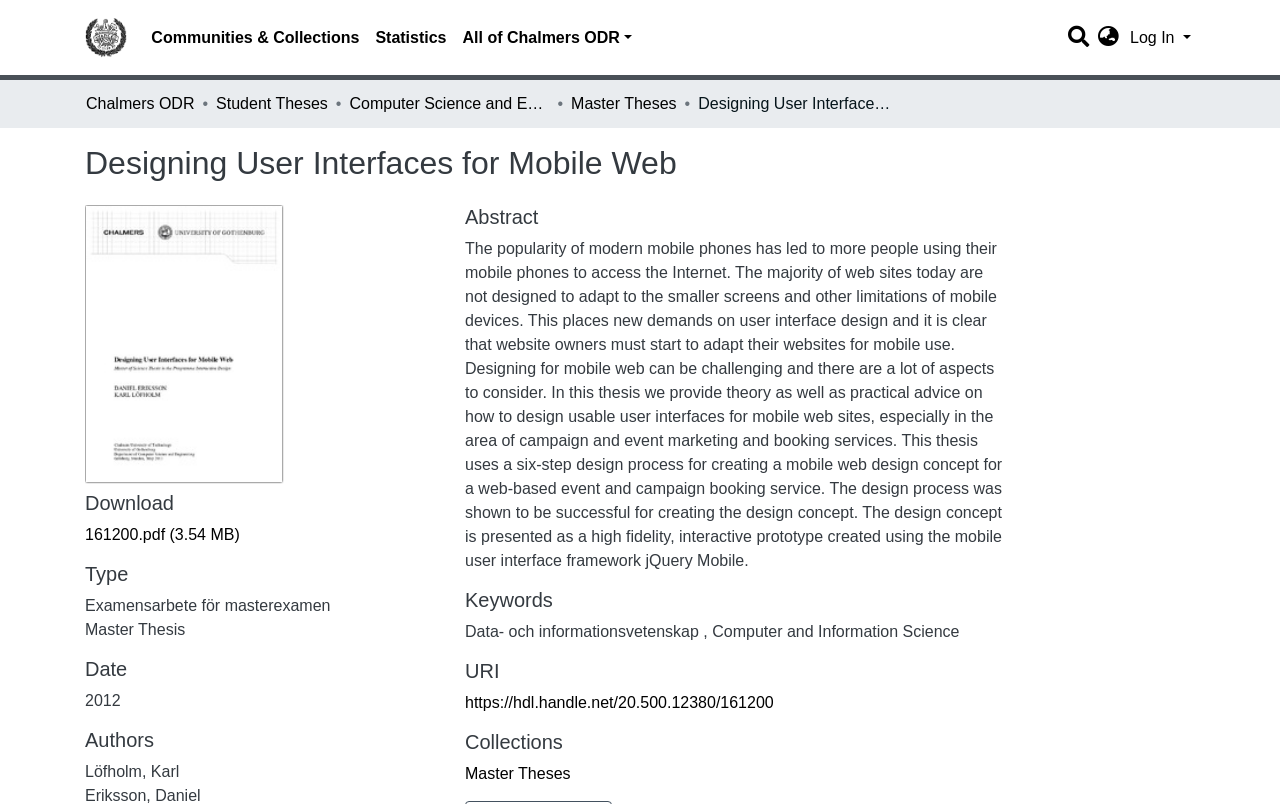Determine the bounding box coordinates of the region to click in order to accomplish the following instruction: "Log in". Provide the coordinates as four float numbers between 0 and 1, specifically [left, top, right, bottom].

[0.88, 0.036, 0.934, 0.057]